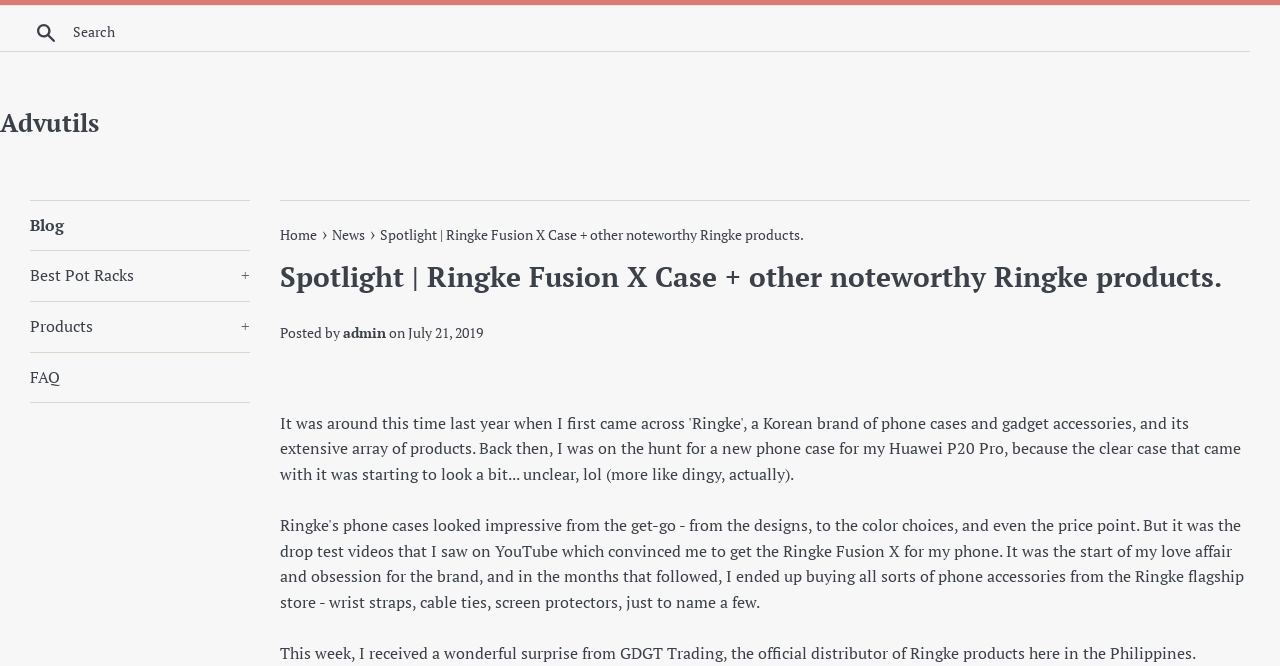Refer to the screenshot and give an in-depth answer to this question: What is the name of the case being spotlighted?

The webpage has a heading 'Spotlight | Ringke Fusion X Case + other noteworthy Ringke products.' which indicates that the Ringke Fusion X Case is being highlighted.